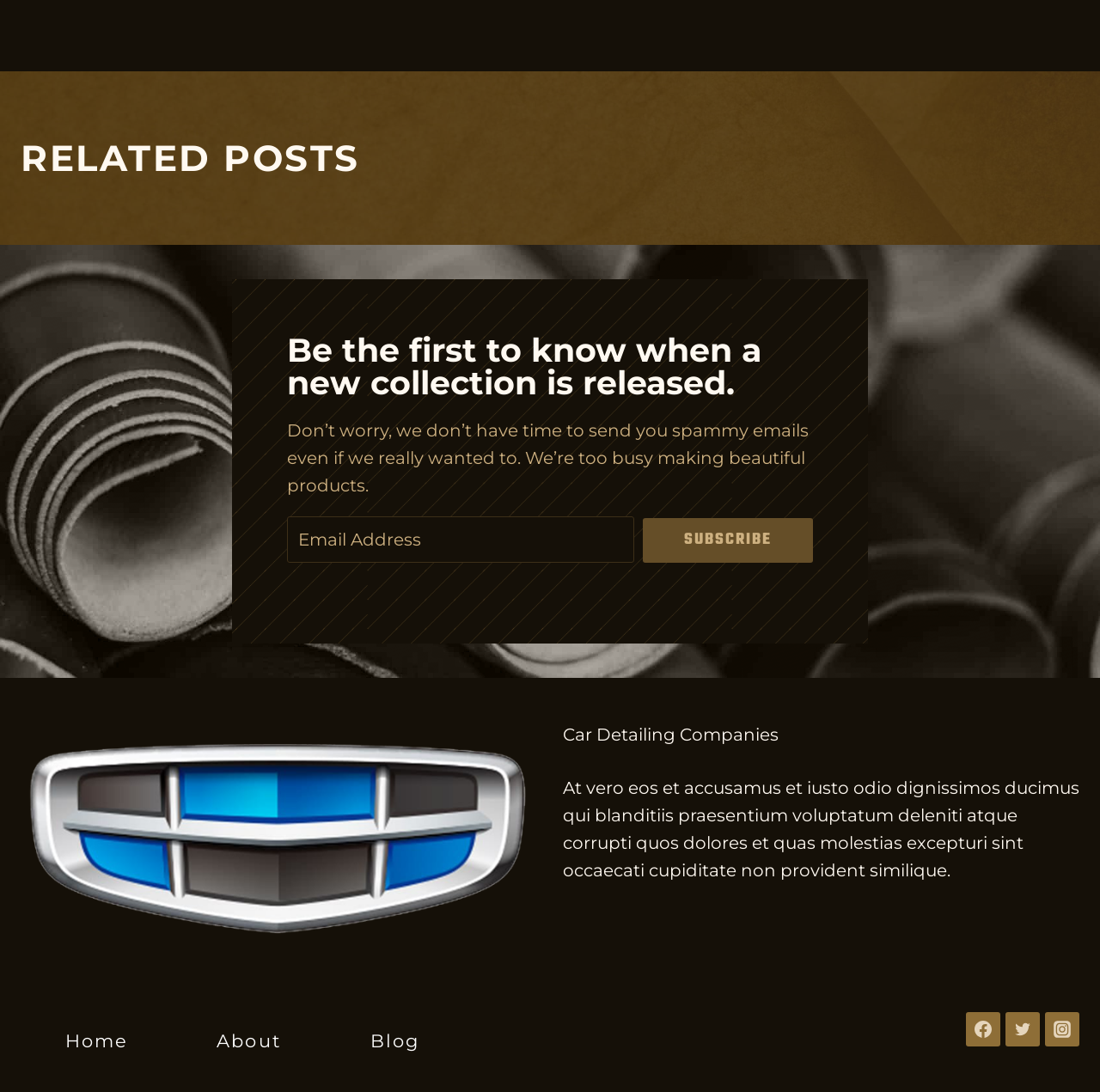Using the elements shown in the image, answer the question comprehensively: What is the navigation section in the footer?

The footer navigation section contains three links: Home, About, and Blog. These links likely navigate to different sections of the website.